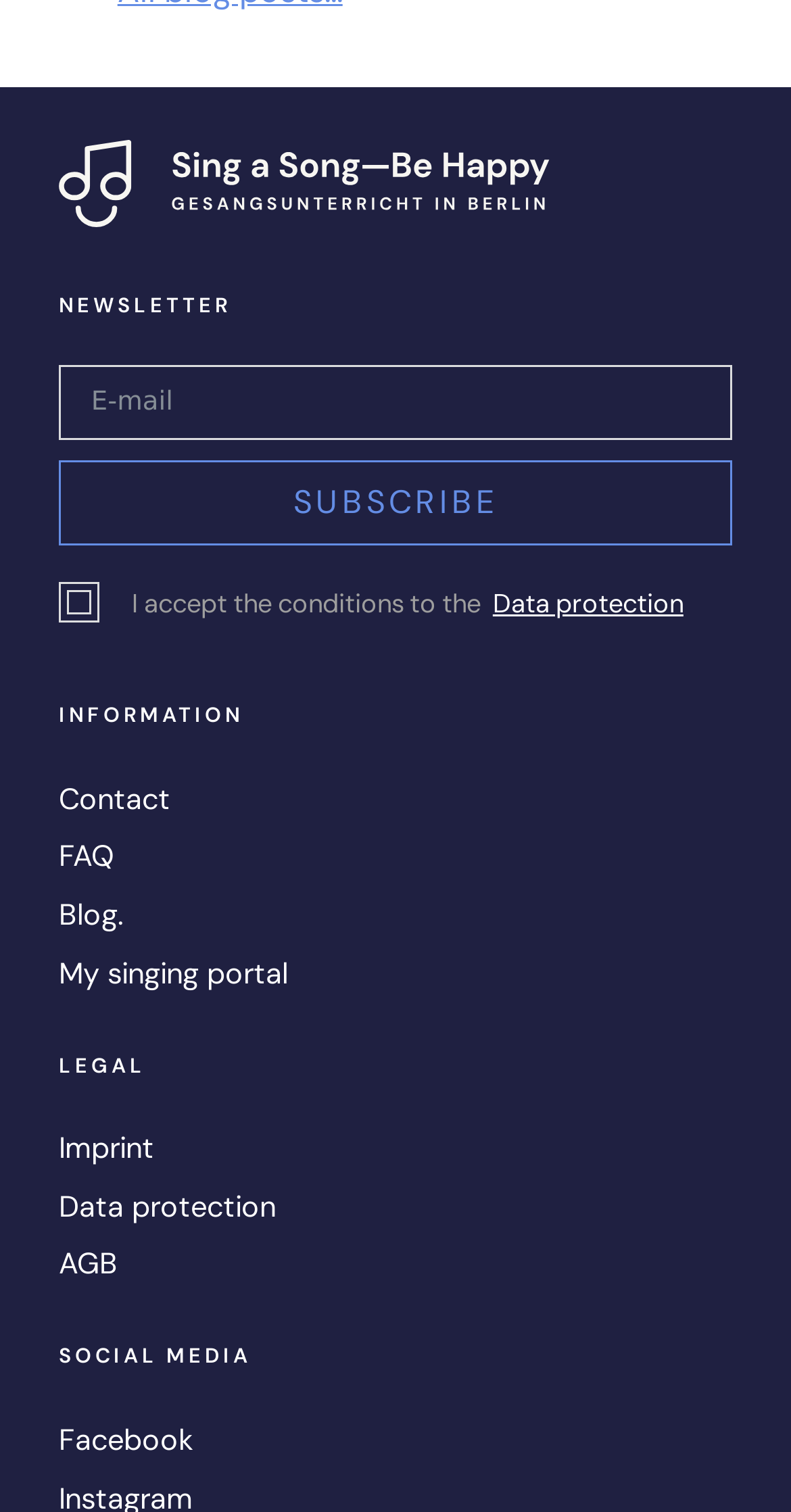Could you highlight the region that needs to be clicked to execute the instruction: "Subscribe to the newsletter"?

[0.074, 0.304, 0.926, 0.361]